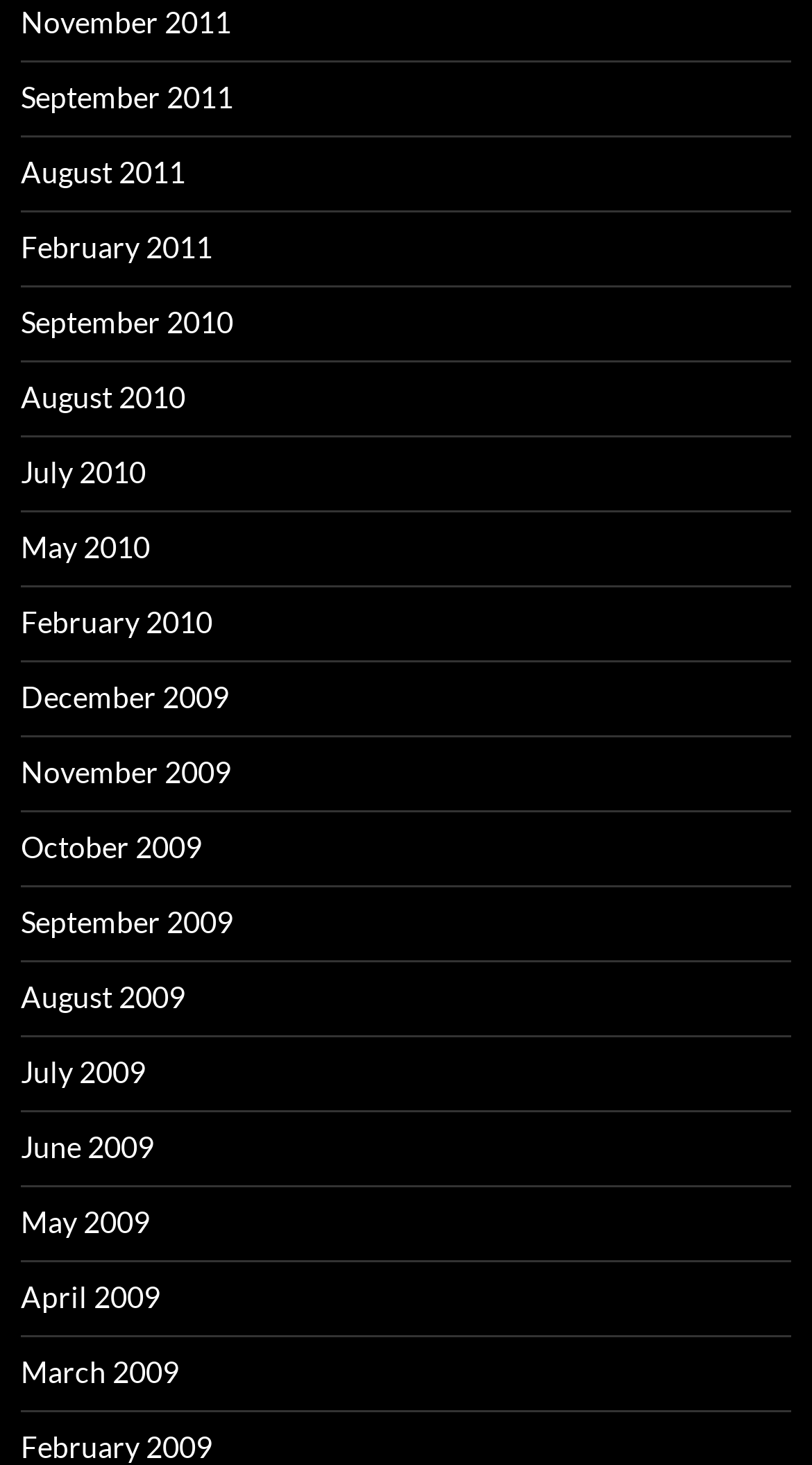Please provide the bounding box coordinates for the element that needs to be clicked to perform the instruction: "view August 2011". The coordinates must consist of four float numbers between 0 and 1, formatted as [left, top, right, bottom].

[0.026, 0.106, 0.228, 0.13]